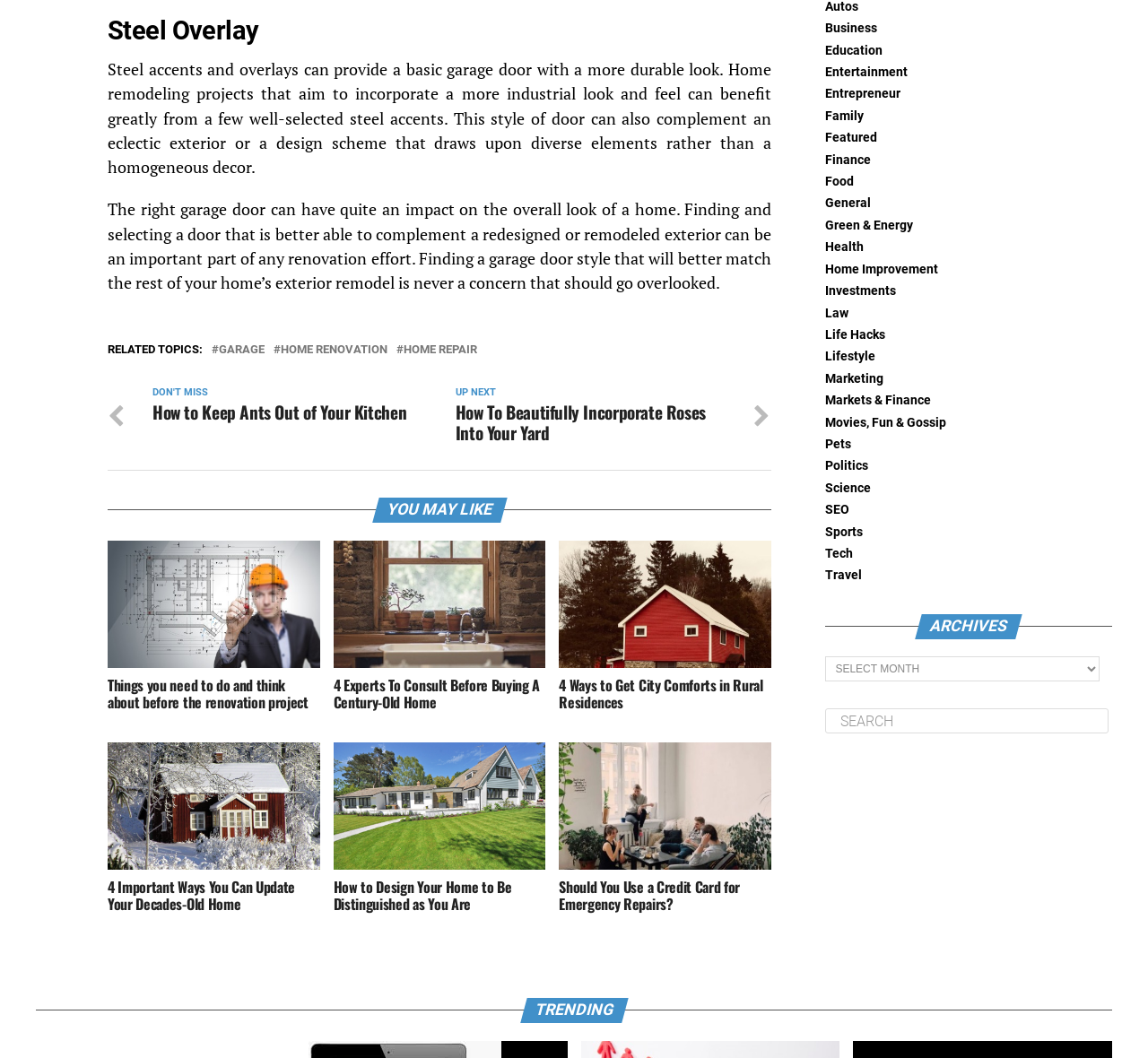What is the main topic of the webpage?
Refer to the image and give a detailed answer to the query.

The main topic of the webpage is garage door, which can be inferred from the heading 'Steel Overlay' and the static text that discusses the benefits of steel accents and overlays for garage doors.